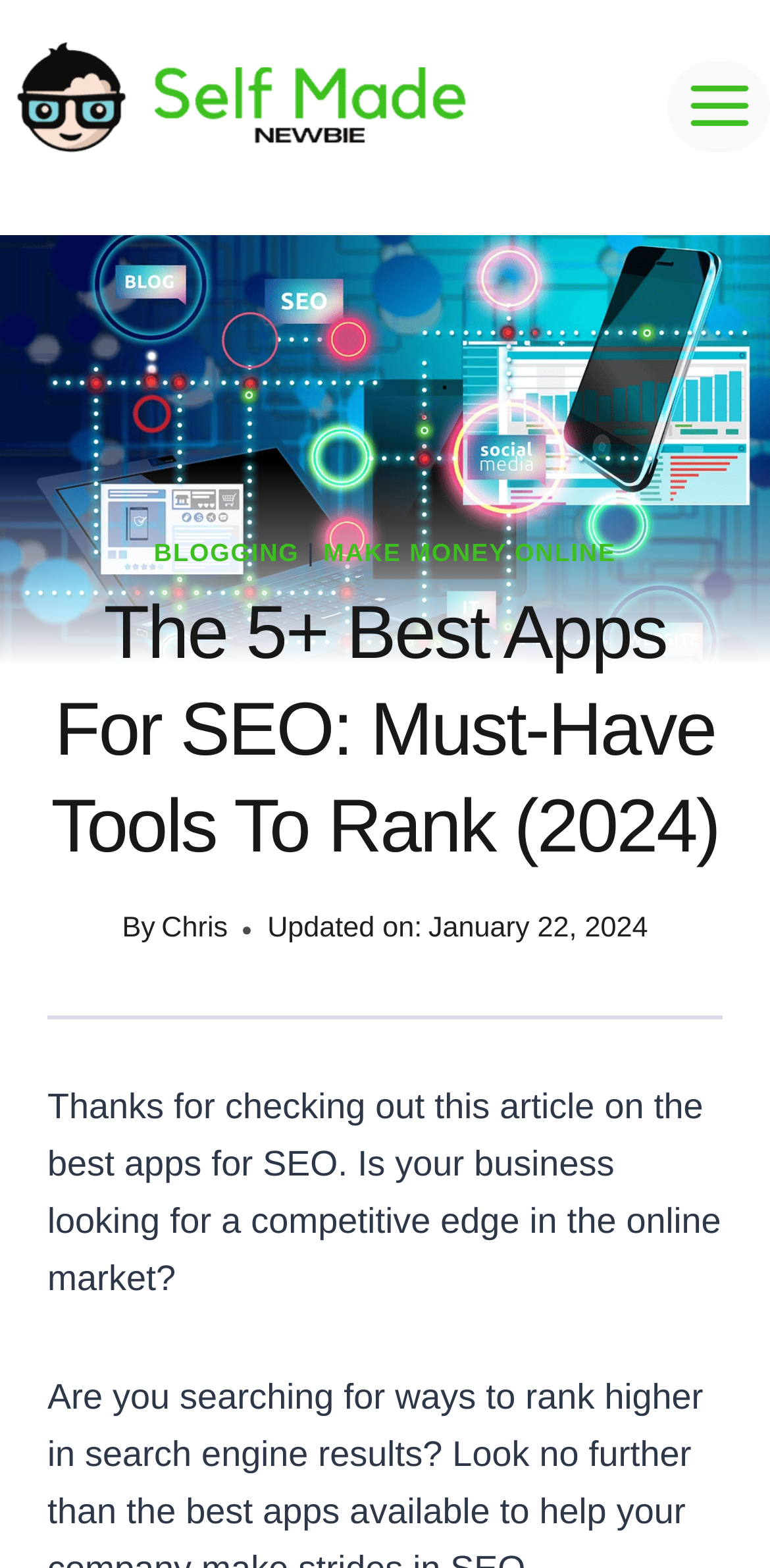Analyze the image and provide a detailed answer to the question: What is the purpose of the article?

I found the purpose of the article by looking at the text 'Is your business looking for a competitive edge in the online market?' which suggests that the article aims to provide a competitive edge in the online market.